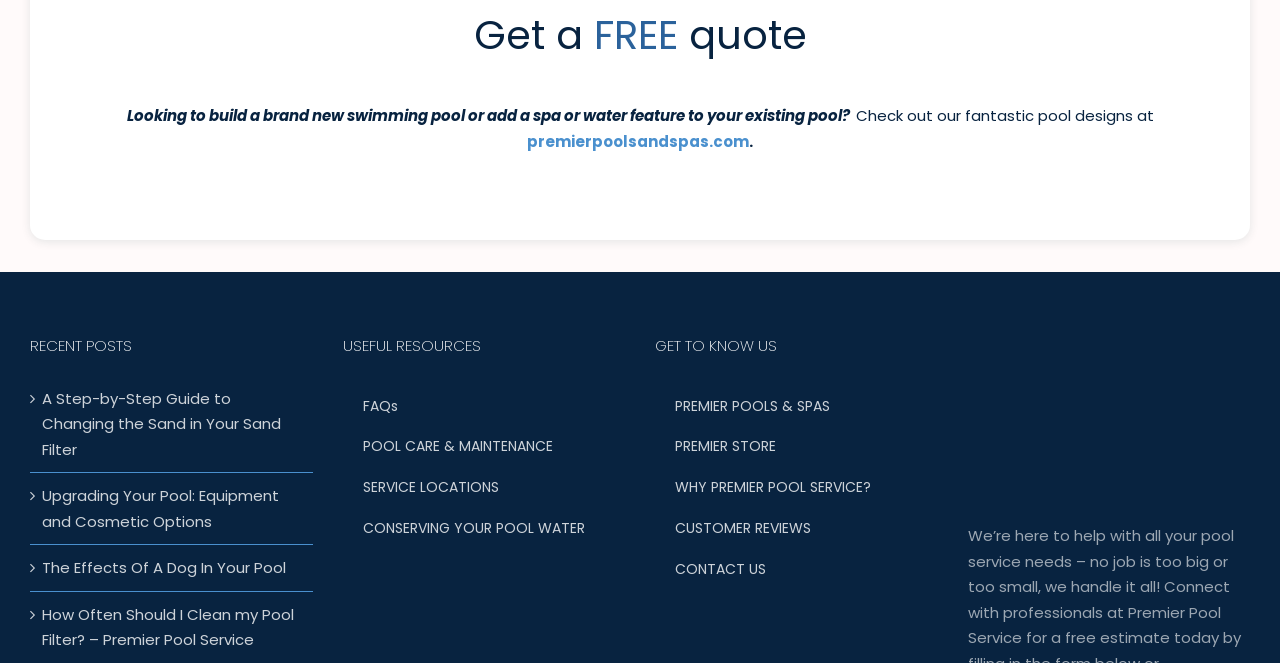How many useful resources are listed?
Carefully analyze the image and provide a detailed answer to the question.

There are five links listed under the 'USEFUL RESOURCES' section, including FAQs, POOL CARE & MAINTENANCE, SERVICE LOCATIONS, CONSERVING YOUR POOL WATER, and others.